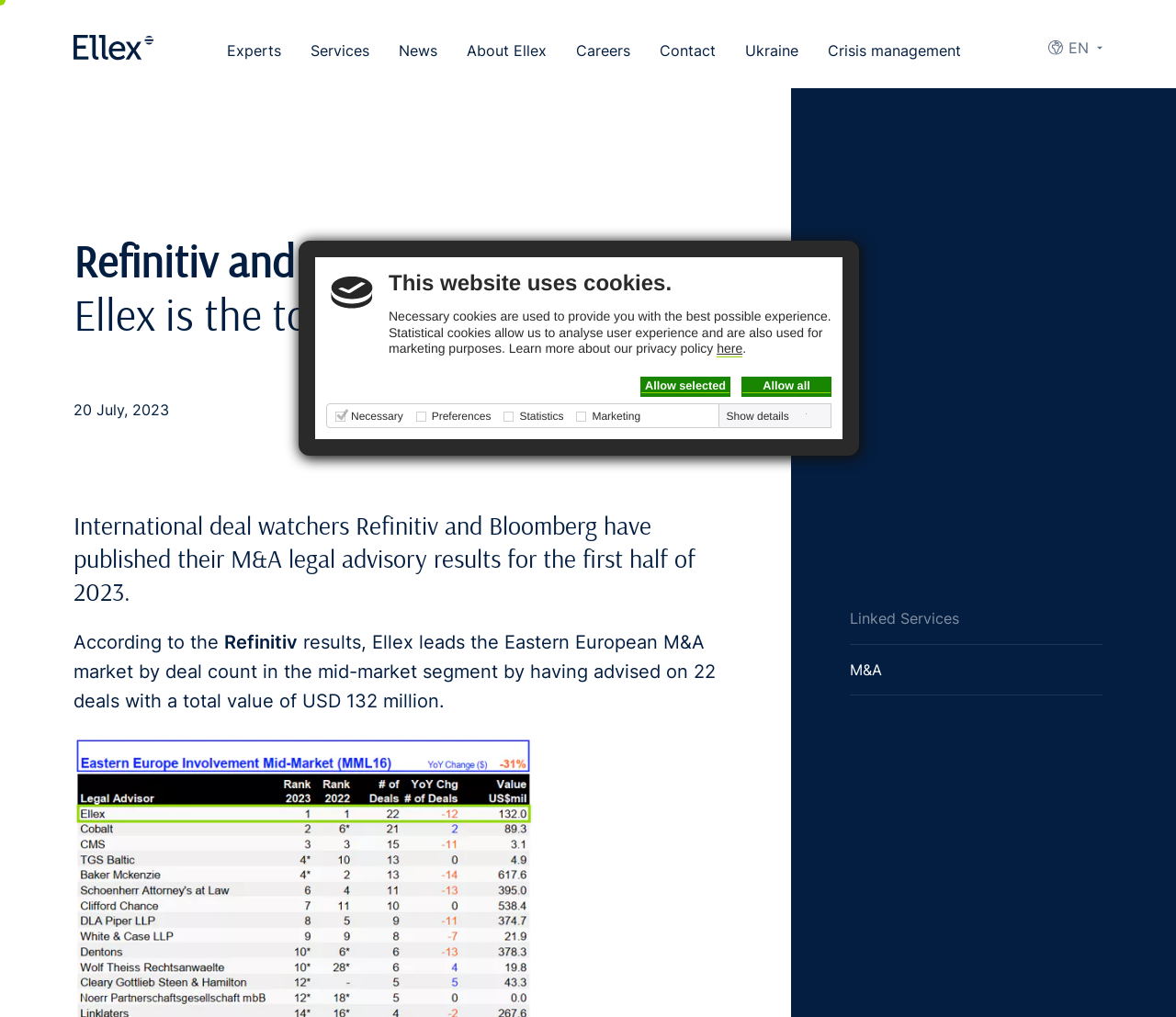Please determine the bounding box coordinates of the element to click in order to execute the following instruction: "Click on the 'LinkedIn' link". The coordinates should be four float numbers between 0 and 1, specified as [left, top, right, bottom].

None